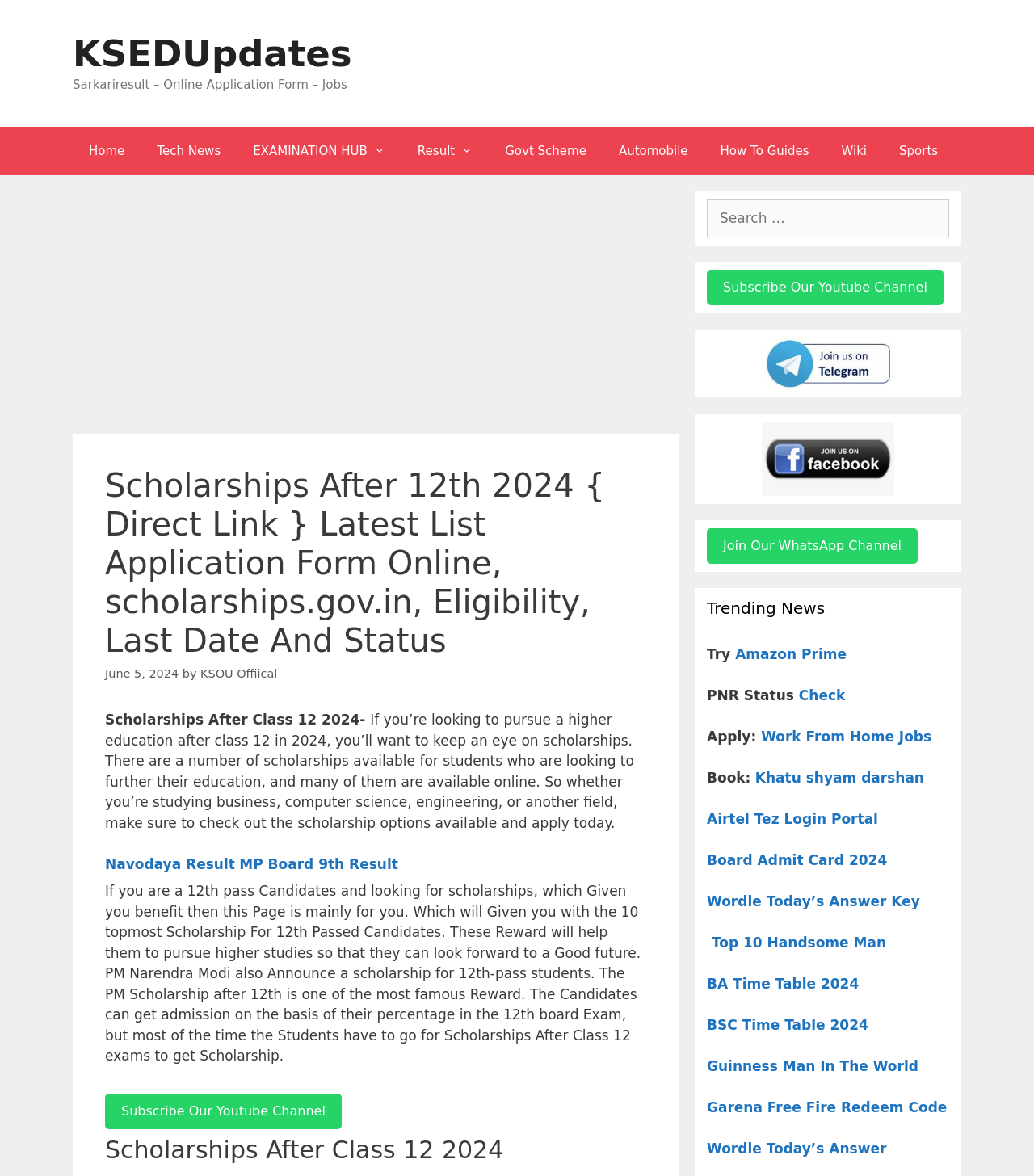Identify the bounding box coordinates of the part that should be clicked to carry out this instruction: "Click the 'Contact' link".

None